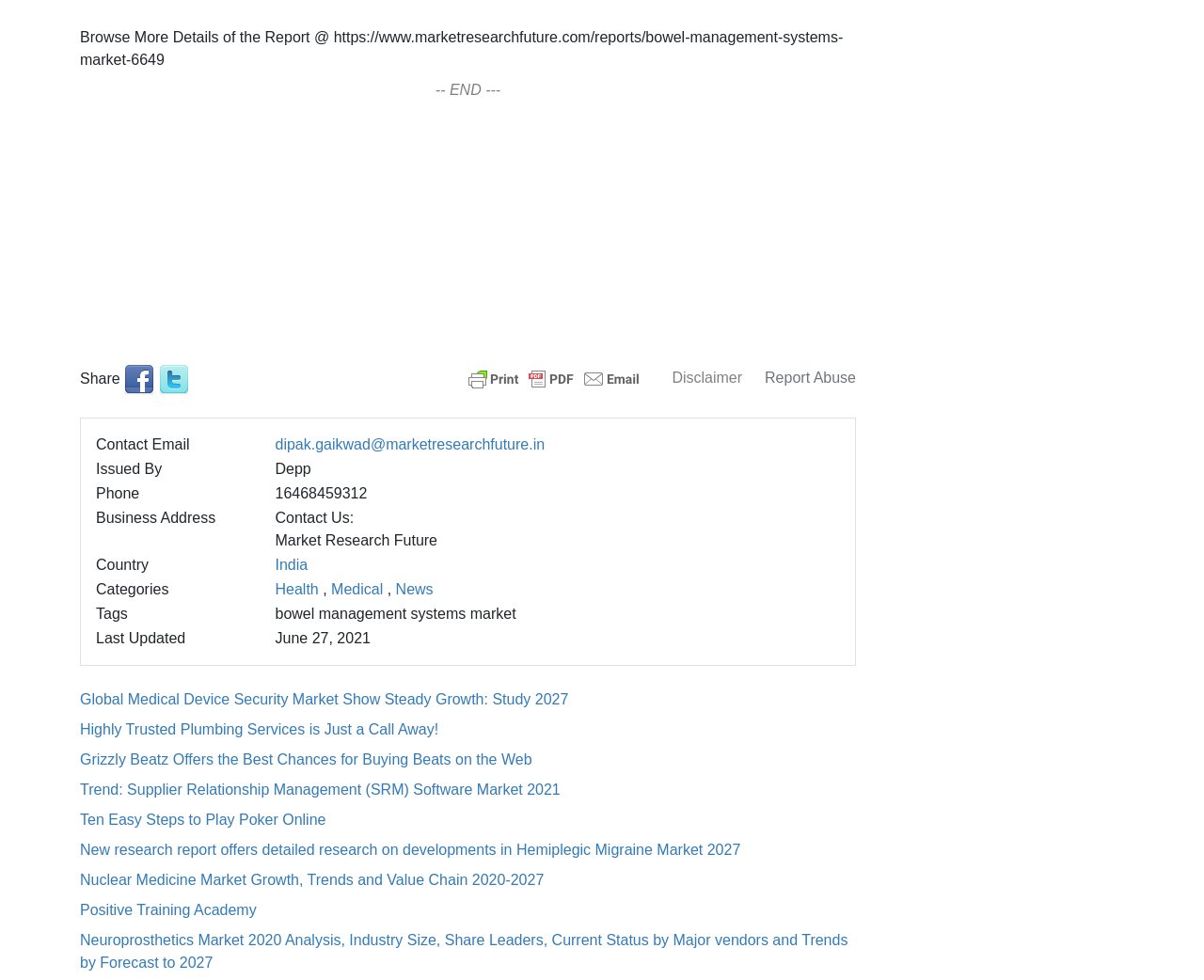How many links are there below the table?
Please provide a detailed and thorough answer to the question.

I counted the number of links below the table by looking at the links that are not part of the table. There are 11 links, each with a different text and URL.